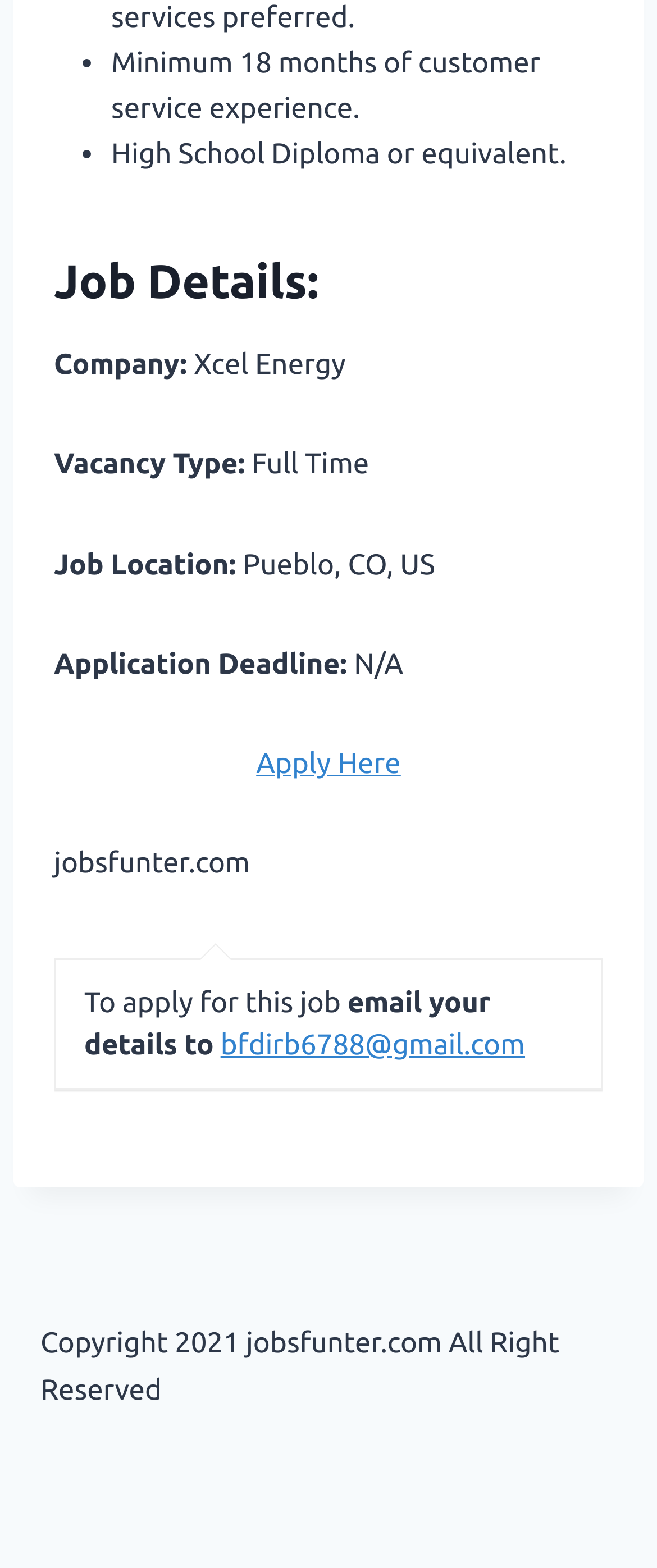Identify the bounding box coordinates for the UI element described as follows: bfdirb6788@gmail.com. Use the format (top-left x, top-left y, bottom-right x, bottom-right y) and ensure all values are floating point numbers between 0 and 1.

[0.336, 0.656, 0.799, 0.677]